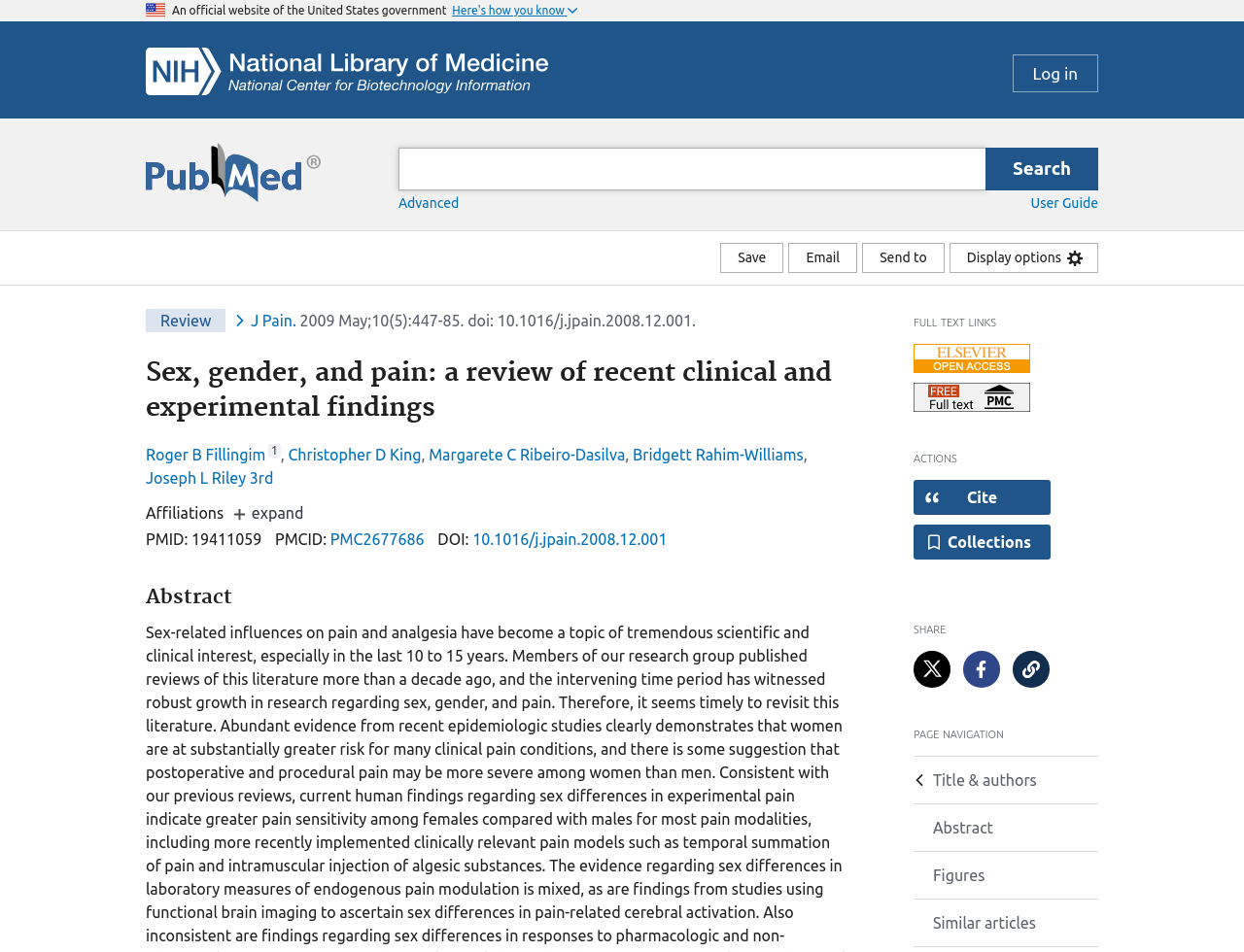How many authors are listed for the article?
Please provide a comprehensive answer based on the details in the screenshot.

The number of authors can be determined by counting the number of links that appear under the 'Authors' section, which are Roger B Fillingim, Christopher D King, Margarete C Ribeiro-Dasilva, Bridgett Rahim-Williams, and Joseph L Riley 3rd.